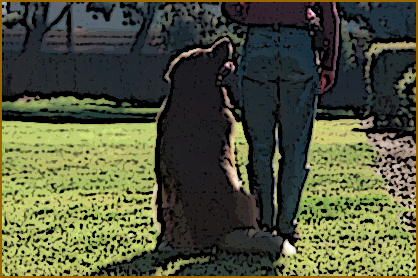Respond with a single word or short phrase to the following question: 
What color is the owner's top?

Red